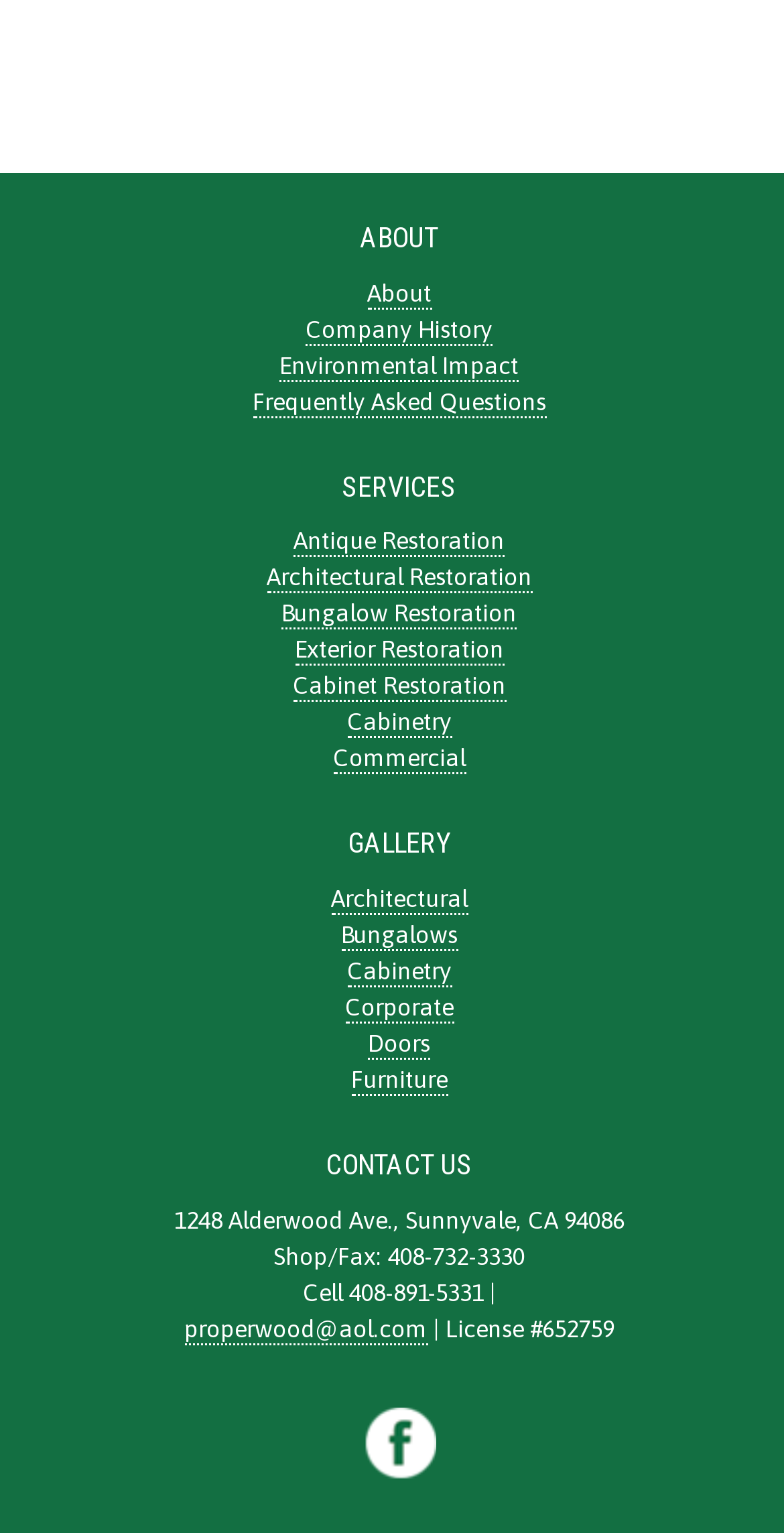Respond concisely with one word or phrase to the following query:
What are the main sections of the website?

About, Services, Gallery, Contact Us